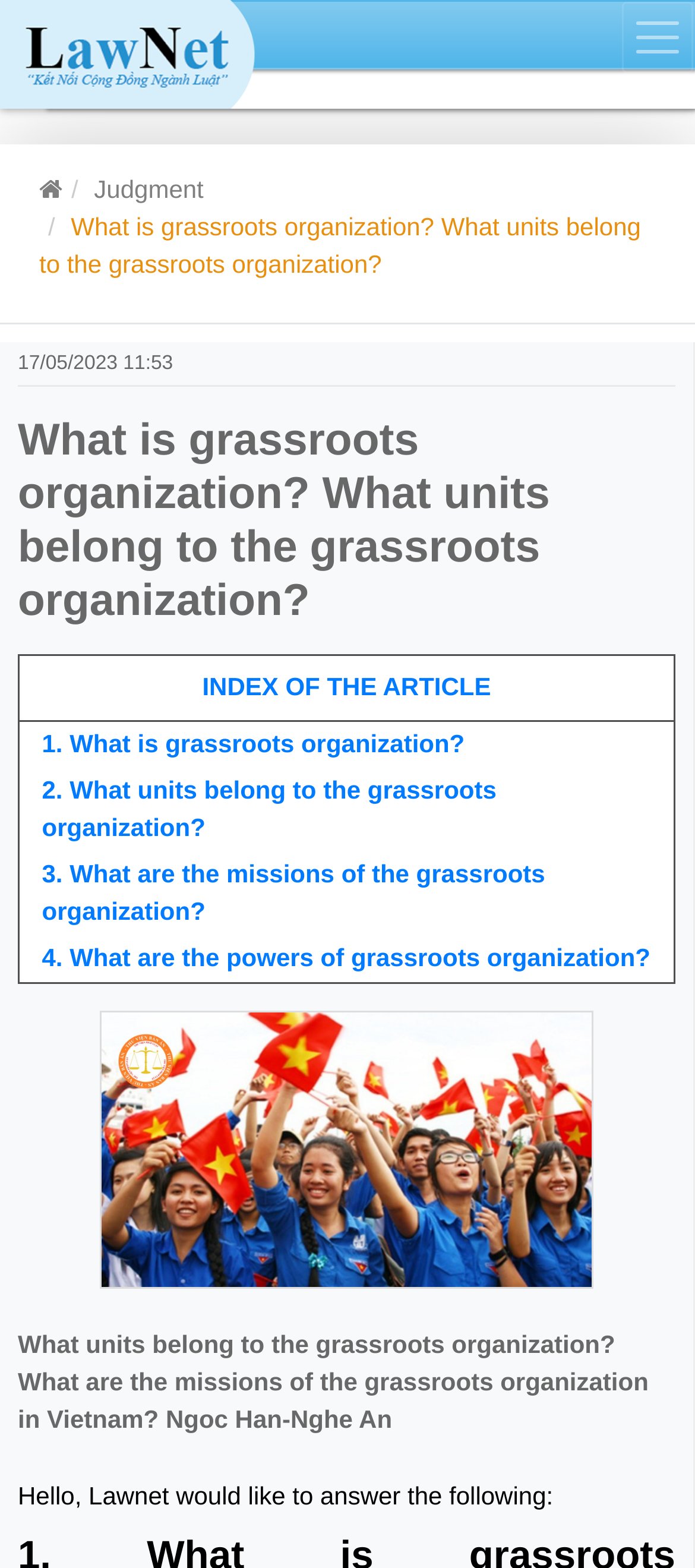Produce a meticulous description of the webpage.

This webpage appears to be an article or a knowledge base page, with a focus on grassroots organizations. At the top, there is a layout table that spans the entire width of the page, containing a link and a button on the right side. The link has an associated image. 

Below the layout table, there are several links, including one with a font awesome icon, and another with the text "Judgment". A static text element displays the title "What is grassroots organization? What units belong to the grassroots organization?" which is also the main heading of the page.

On the left side, there is a static text element showing the date and time "17/05/2023 11:53". Below this, there is a horizontal separator line, followed by the main heading again. 

To the right of the main heading, there is a button labeled "INDEX OF THE ARTICLE" which is not expanded. Below this button, there are four links, each with a number and a question related to grassroots organizations, such as "What is grassroots organization?" and "What are the powers of grassroots organization?". 

The fourth link has an associated image below it, which is quite large and takes up a significant portion of the page. Below the image, there is a static text element with a long paragraph of text, discussing what units belong to the grassroots organization and their missions in Vietnam. 

Finally, at the bottom of the page, there is another static text element with a greeting and an introduction to the content that follows.